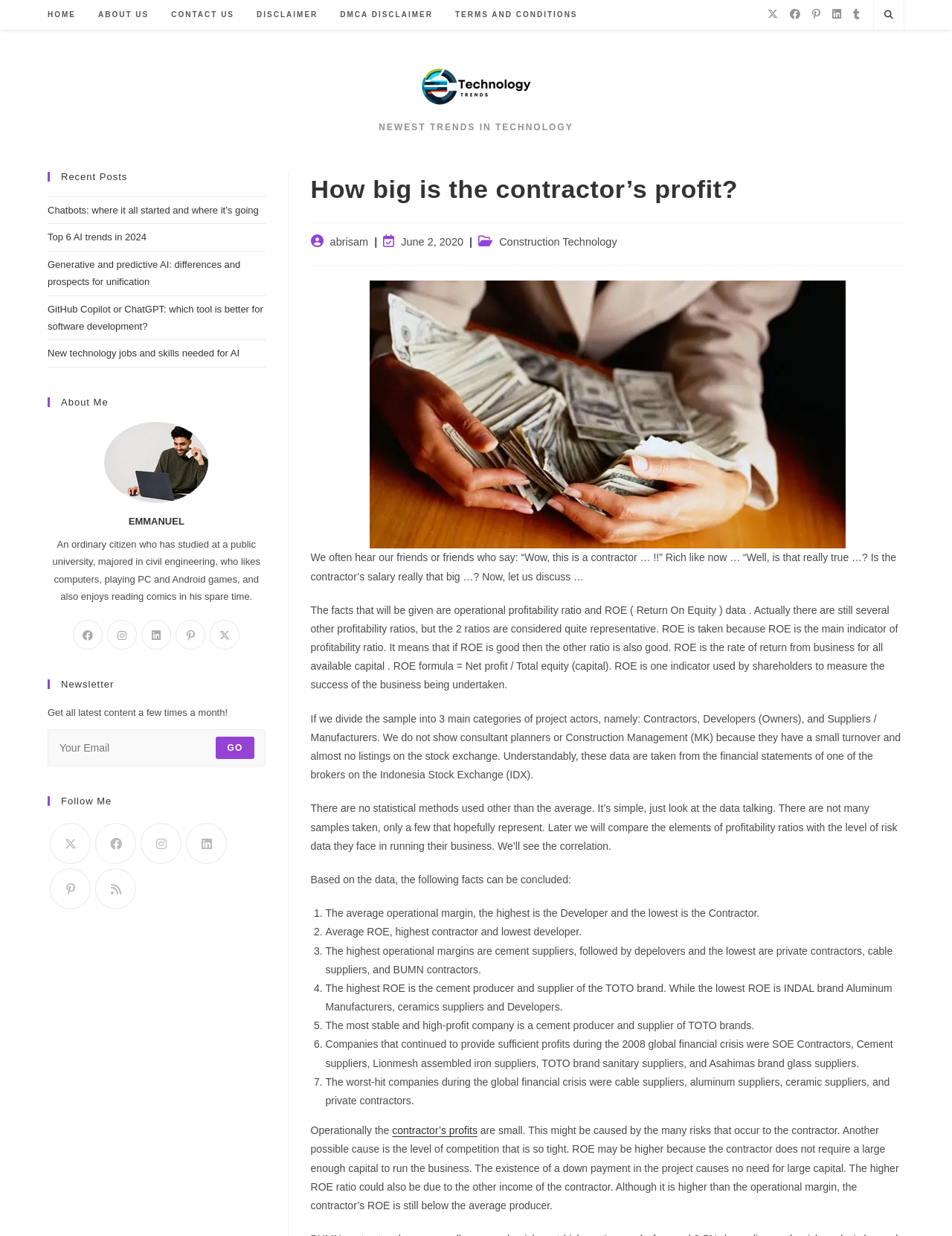Identify the bounding box coordinates for the UI element that matches this description: "aria-label="Instagram"".

[0.113, 0.502, 0.144, 0.526]